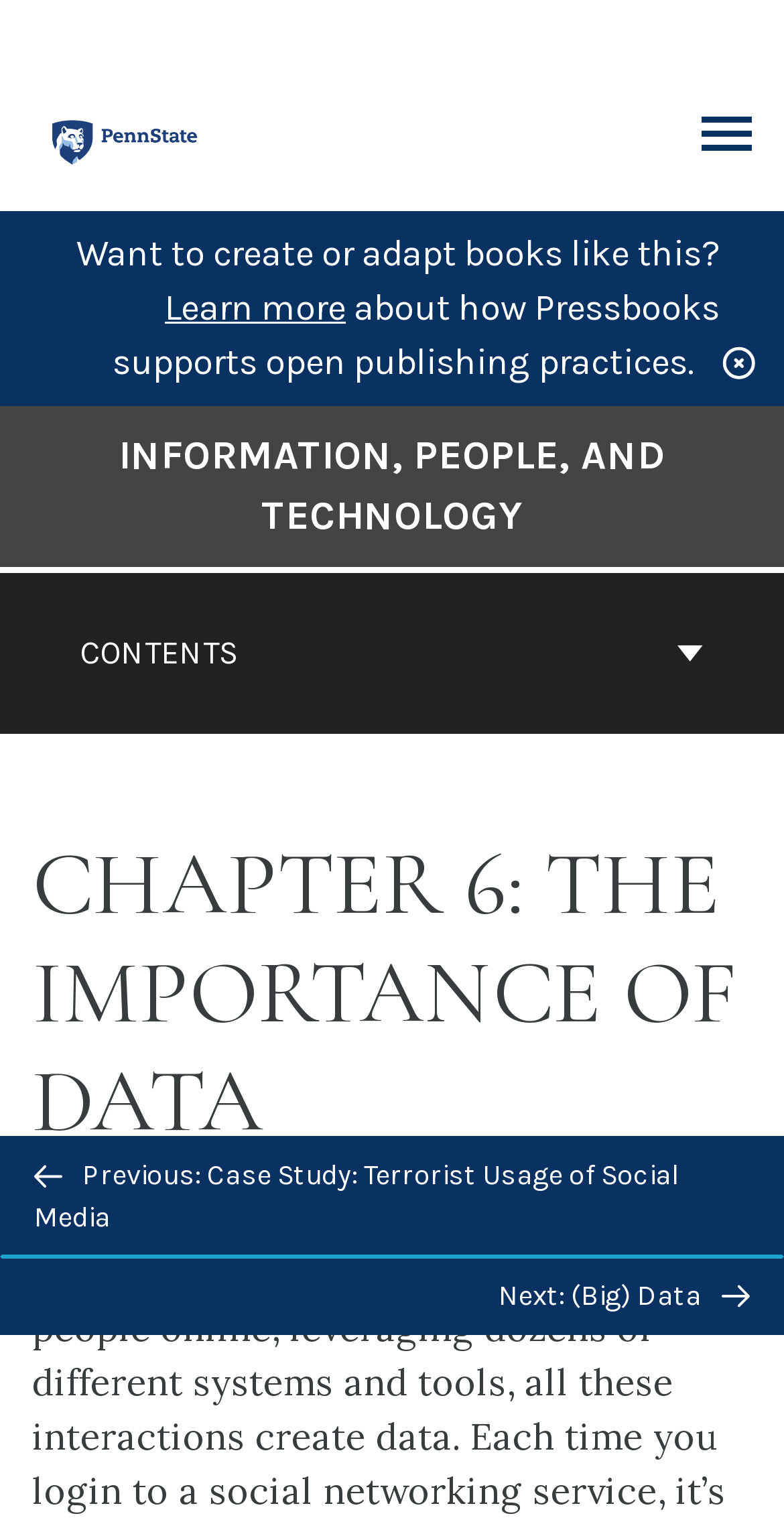Generate a thorough caption that explains the contents of the webpage.

This webpage is about Chapter 6 of a book titled "Information, People, and Technology". At the top left corner, there is a logo of The Pennsylvania State University, accompanied by a link to the university's website. On the top right corner, there is a "Toggle Menu" link. 

Below the logo, there is a section that encourages users to create or adapt books like this, with a "Learn more" link and a brief description about Pressbooks supporting open publishing practices. 

The main content of the webpage is divided into three sections. On the left side, there is a navigation menu for book contents, with a "CONTENTS" button that can be expanded. Below the navigation menu, there is a link to the cover page of the book, with the title "INFORMATION, PEOPLE, AND TECHNOLOGY" displayed prominently.

In the middle section, there is a header with the chapter title "CHAPTER 6: THE IMPORTANCE OF DATA". 

At the bottom of the webpage, there is a navigation section for previous and next chapters. The previous chapter is "Case Study: Terrorist Usage of Social Media", and the next chapter is "(Big) Data". There are also images accompanying each chapter link. Additionally, there is a "BACK TO TOP" button with an icon.